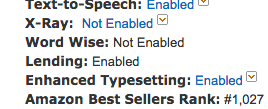What is the Amazon Best Sellers Rank of this book?
Give a thorough and detailed response to the question.

The image provides information about the book's popularity, and it specifically notes the Amazon Best Sellers Rank as #1,027, giving insight into the book's standing within its category.